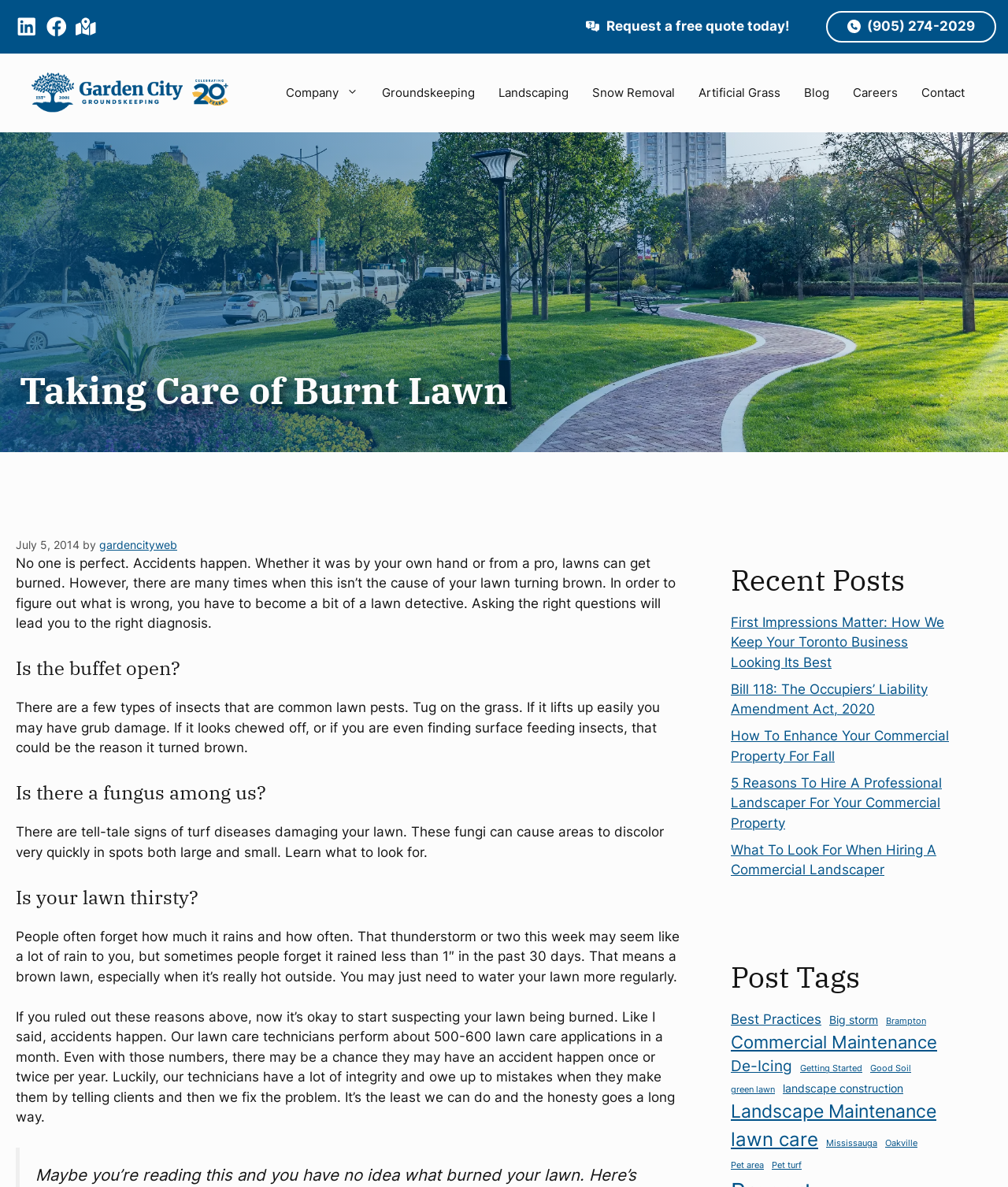Please determine the bounding box coordinates of the clickable area required to carry out the following instruction: "Call the phone number (905) 274-2029". The coordinates must be four float numbers between 0 and 1, represented as [left, top, right, bottom].

[0.819, 0.009, 0.988, 0.036]